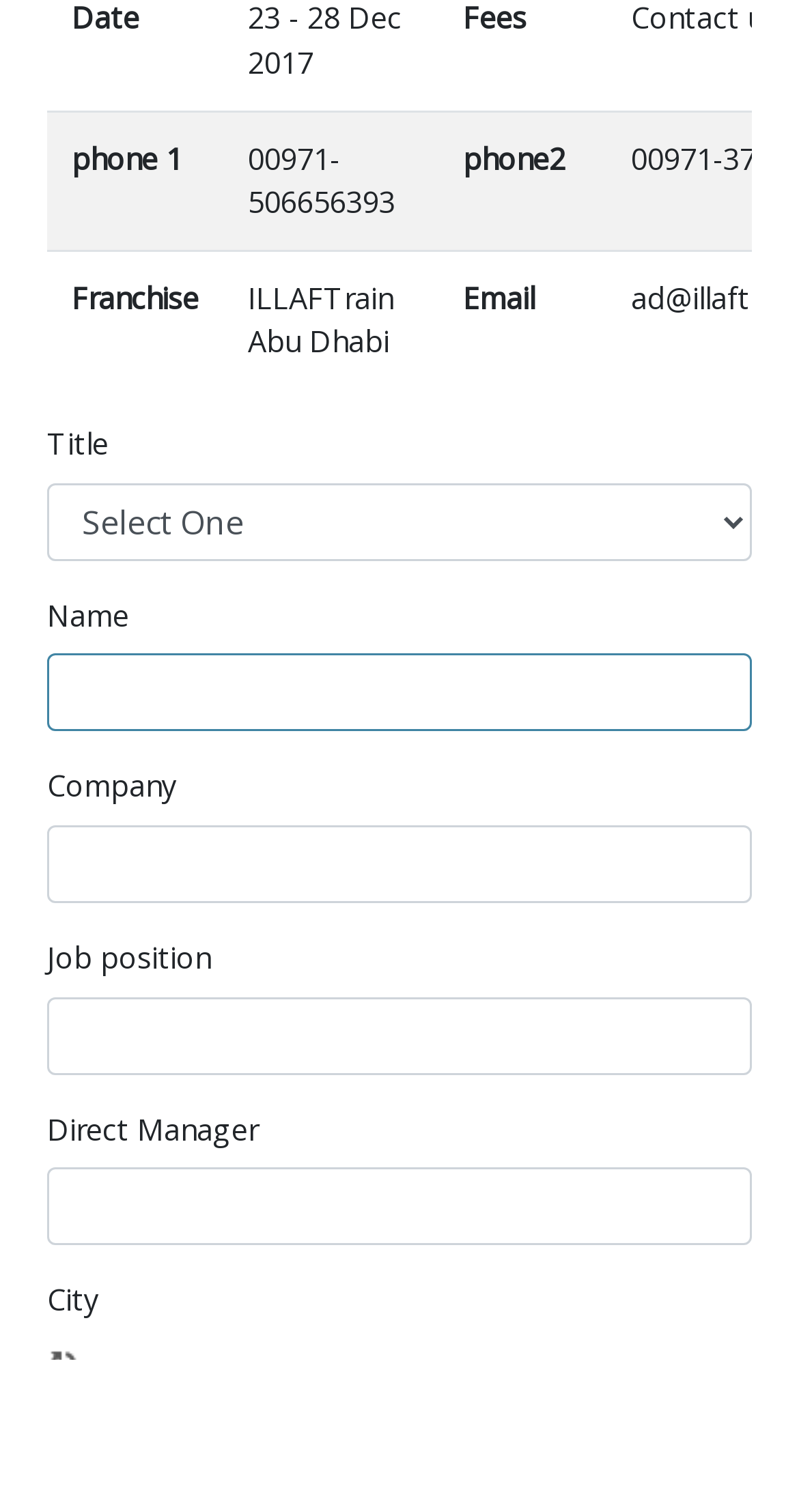Generate a comprehensive description of the webpage content.

The webpage is a registration form for a course, titled "Registration on course". The form is divided into sections, with labels and input fields arranged in a grid-like structure.

At the top, there are three grid cells containing phone numbers, labeled "phone 1", "00971-506656393", and "phone2", respectively. Below these, there are three more grid cells containing a franchise name, "ILLAFTrain Abu Dhabi", an email label, and an empty field.

To the right of these grid cells, there is a section with a title label, a dropdown menu for selecting a title, and a series of input fields for entering personal and professional information, including name, company, job position, direct manager, city, and address. Each input field has a corresponding label, and some of them are required, indicated by the "required: True" attribute.

The input fields are stacked vertically, with the title dropdown menu at the top, followed by the name, company, job position, direct manager, city, and address fields. The city field is preceded by a small, empty label, and the address field is at the bottom of the section.

Overall, the webpage is a straightforward registration form, with a clear and organized layout, making it easy to navigate and fill out.